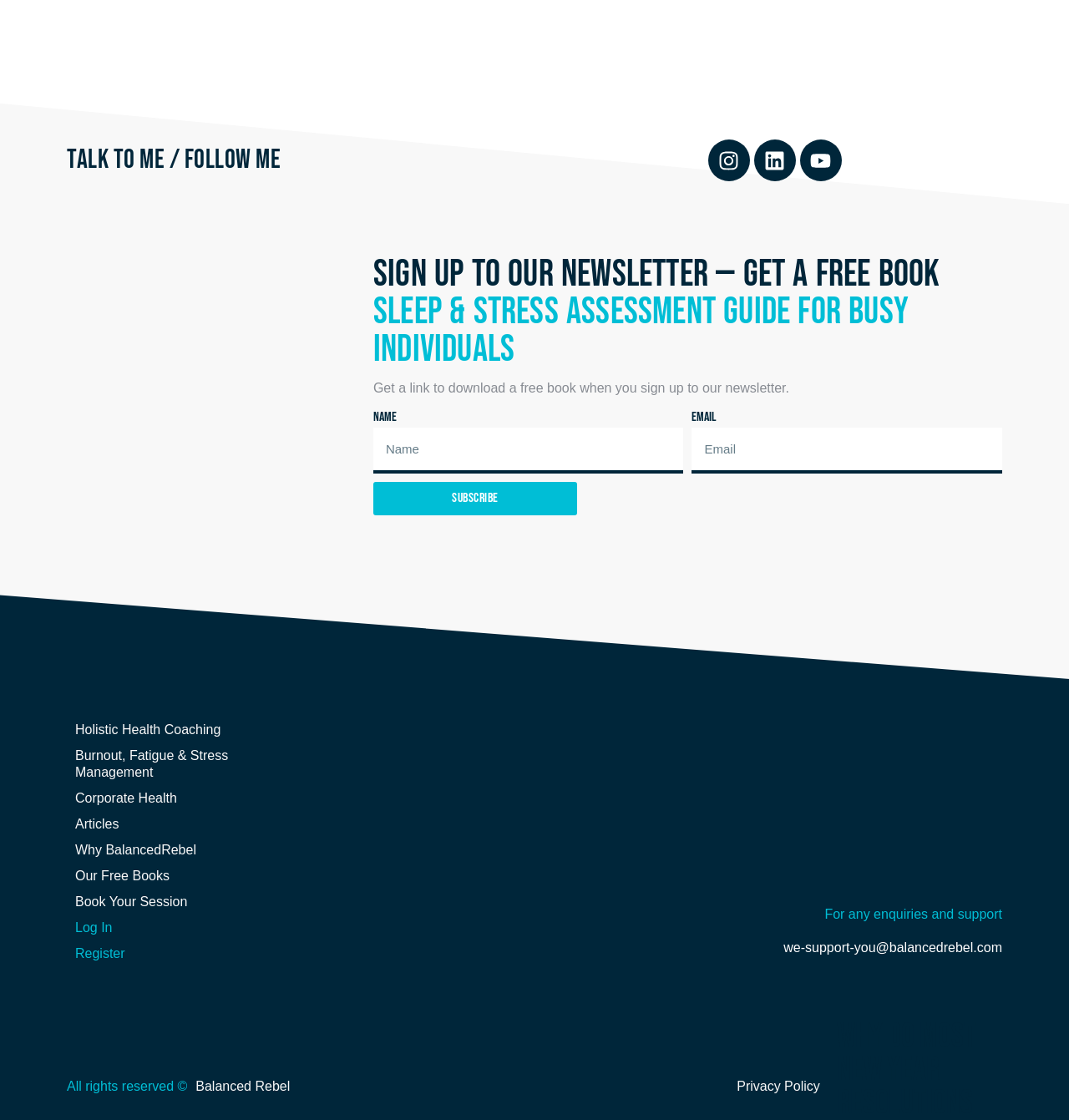Provide the bounding box coordinates of the HTML element described by the text: "Holistic Health Coaching". The coordinates should be in the format [left, top, right, bottom] with values between 0 and 1.

[0.055, 0.78, 0.246, 0.802]